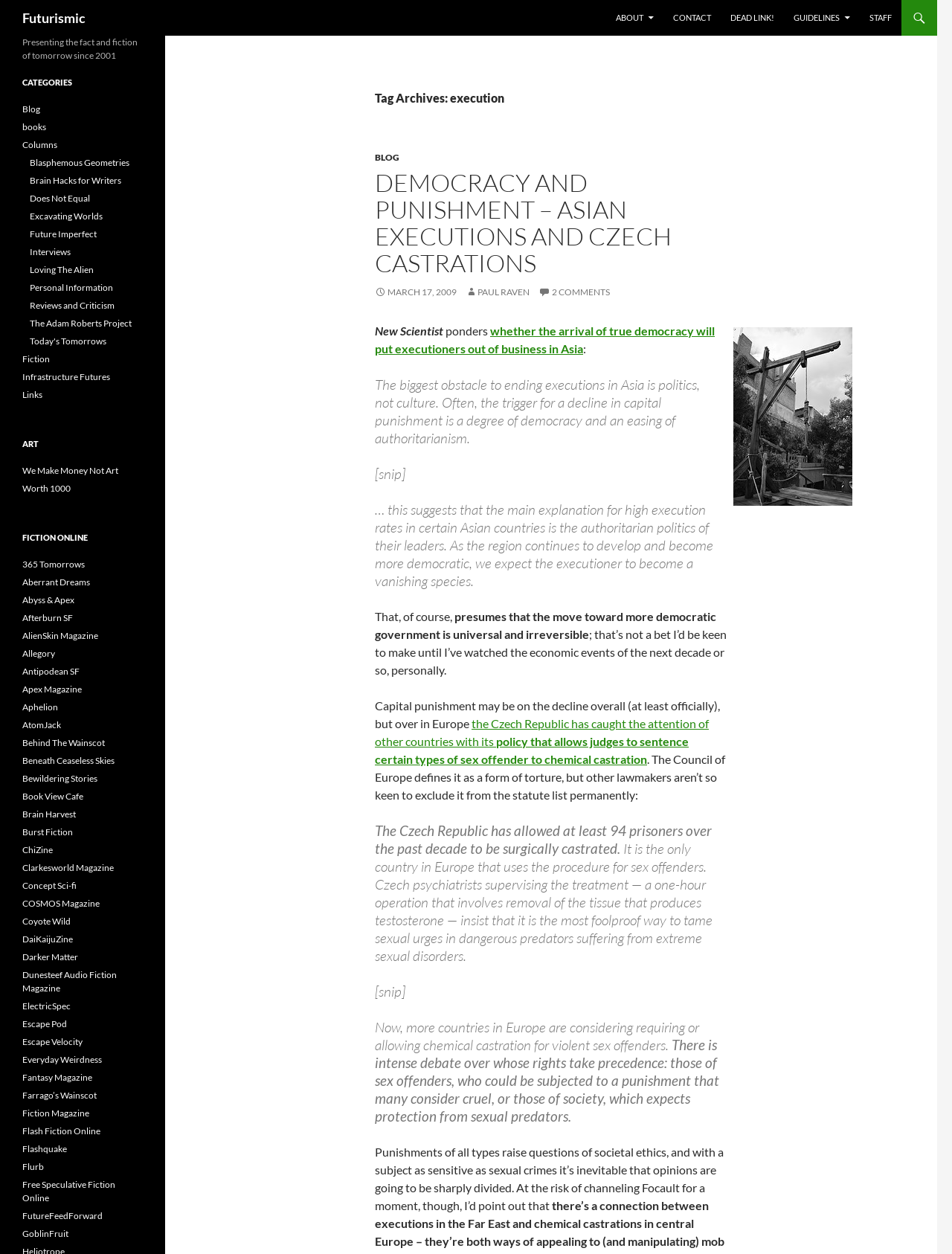Using the provided element description: "Free Speculative Fiction Online", determine the bounding box coordinates of the corresponding UI element in the screenshot.

[0.023, 0.94, 0.121, 0.96]